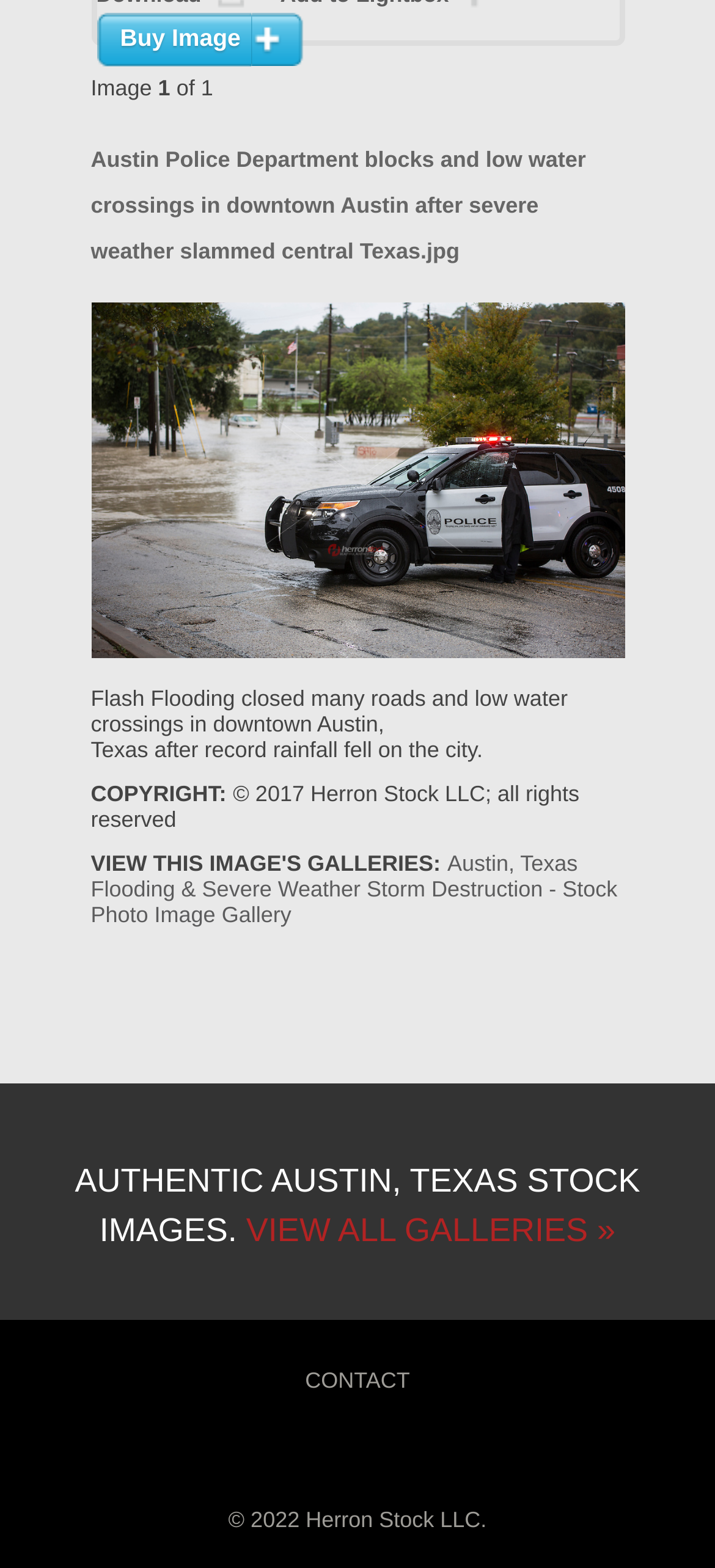Identify and provide the bounding box for the element described by: "View all galleries »".

[0.344, 0.773, 0.861, 0.796]